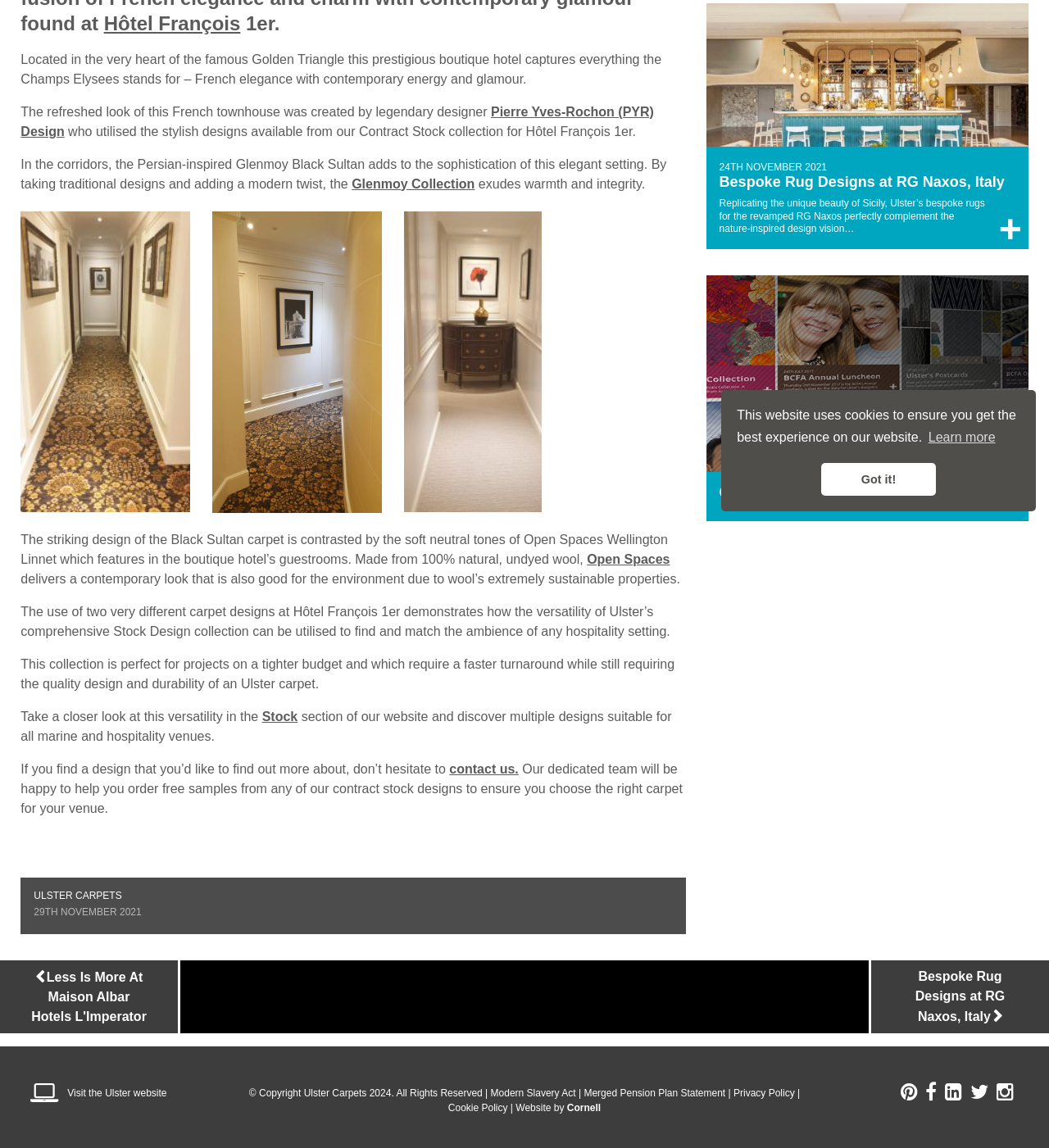Provide the bounding box coordinates of the HTML element described by the text: "Stock". The coordinates should be in the format [left, top, right, bottom] with values between 0 and 1.

[0.25, 0.618, 0.284, 0.63]